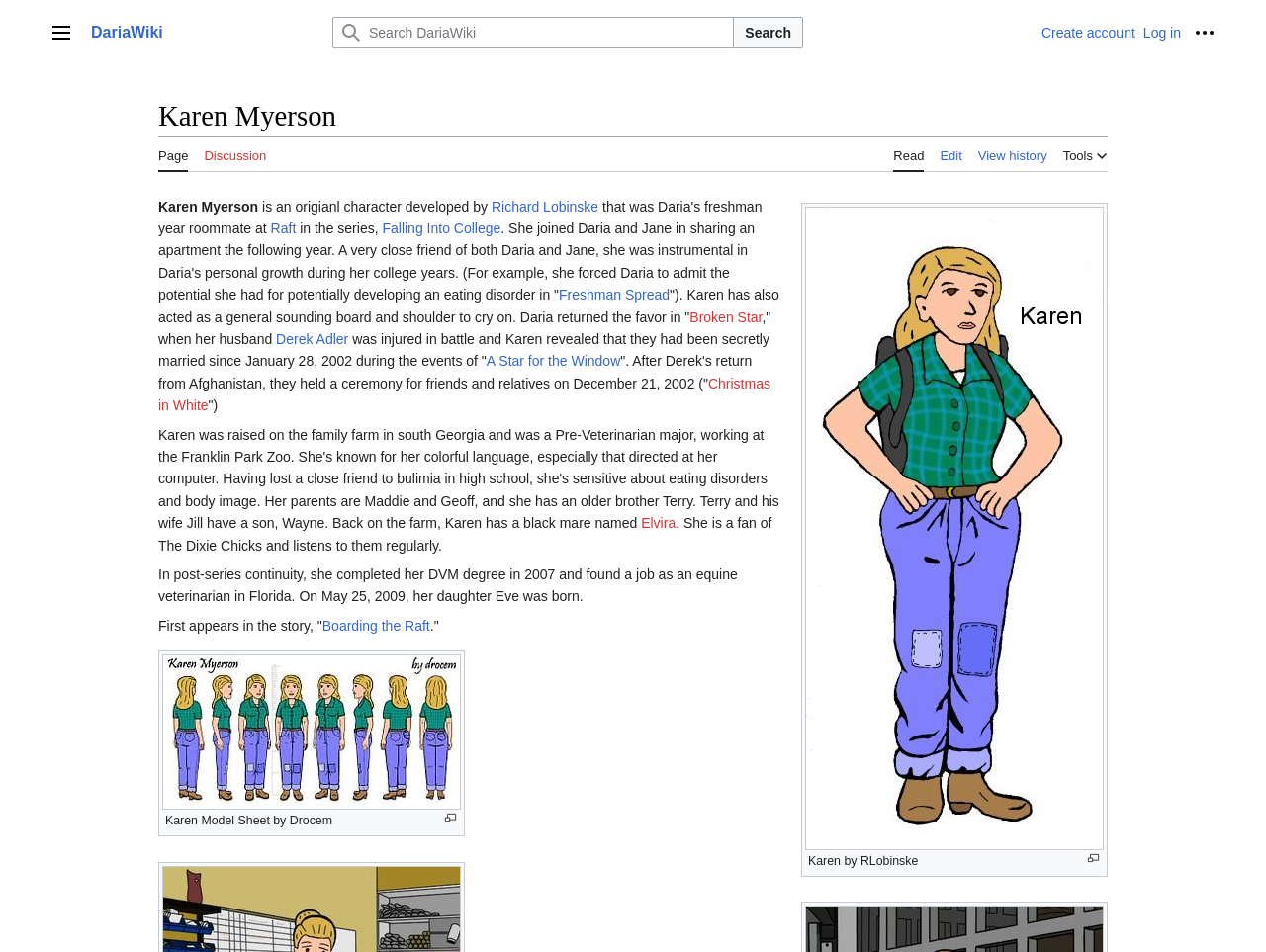Identify the bounding box coordinates of the part that should be clicked to carry out this instruction: "Click the link to download Pixel 2, 3, and 4's live wallpapers".

None